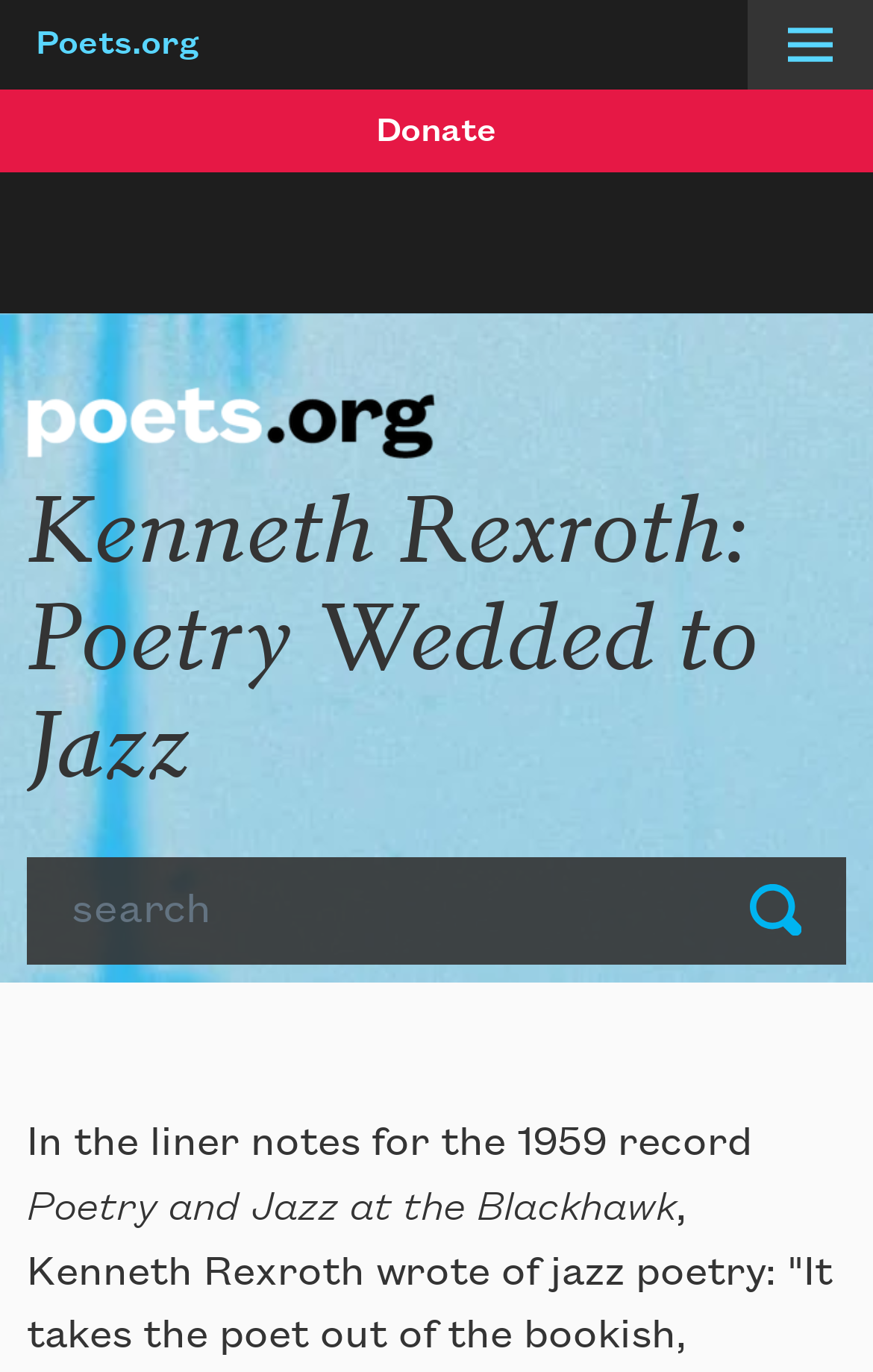Produce a meticulous description of the webpage.

The webpage is about Kenneth Rexroth, an American poet, and his connection to jazz poetry. At the top left corner, there is a link to "Poets.org" and a button labeled "Menu" that is not expanded. Below the "Menu" button, there is another button labeled "Donate" that spans the entire width of the page.

On the top right corner, there is an image of the "Poets.org" logo, accompanied by a link to the same website. Below the logo, there is a search bar with a "Search" label and a submit button.

The main content of the page is headed by a title "Kenneth Rexroth: Poetry Wedded to Jazz" in a large font. Below the title, there is a block of text that appears to be a quote from Kenneth Rexroth's liner notes for the 1959 record "Poetry and Jazz at the Blackhawk". The quote is divided into two paragraphs, with the first part saying "In the liner notes for the 1959 record" and the second part saying "Poetry and Jazz at the Blackhawk".